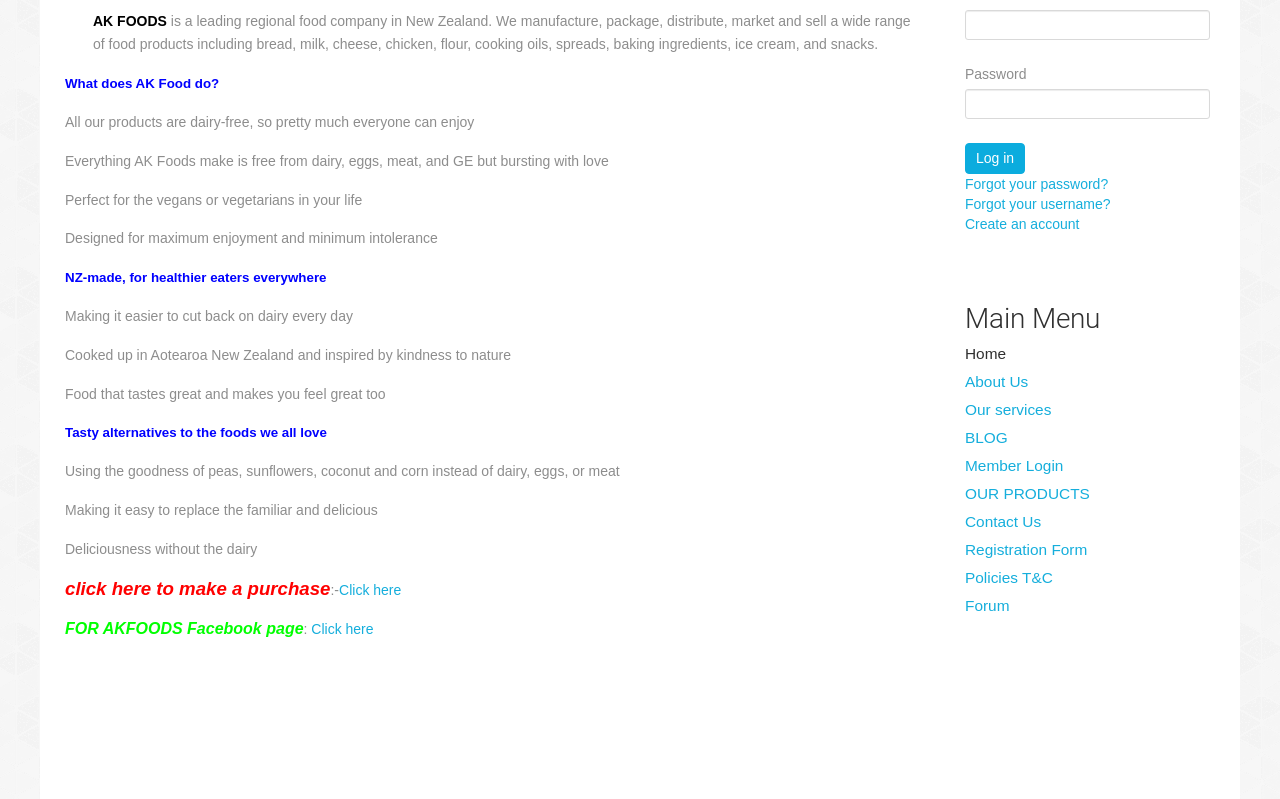What is the location of AK Foods' operations?
Refer to the image and respond with a one-word or short-phrase answer.

New Zealand